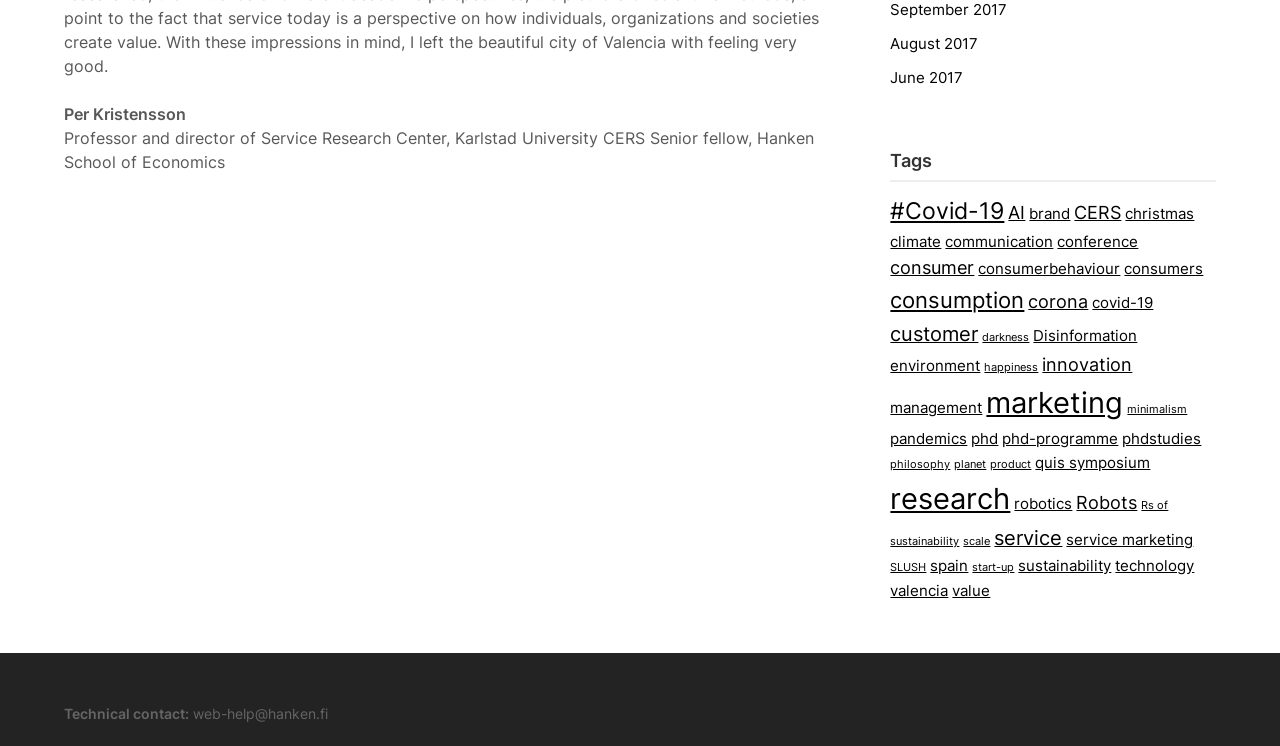Specify the bounding box coordinates of the region I need to click to perform the following instruction: "Follow the 'AI' link". The coordinates must be four float numbers in the range of 0 to 1, i.e., [left, top, right, bottom].

[0.788, 0.271, 0.801, 0.299]